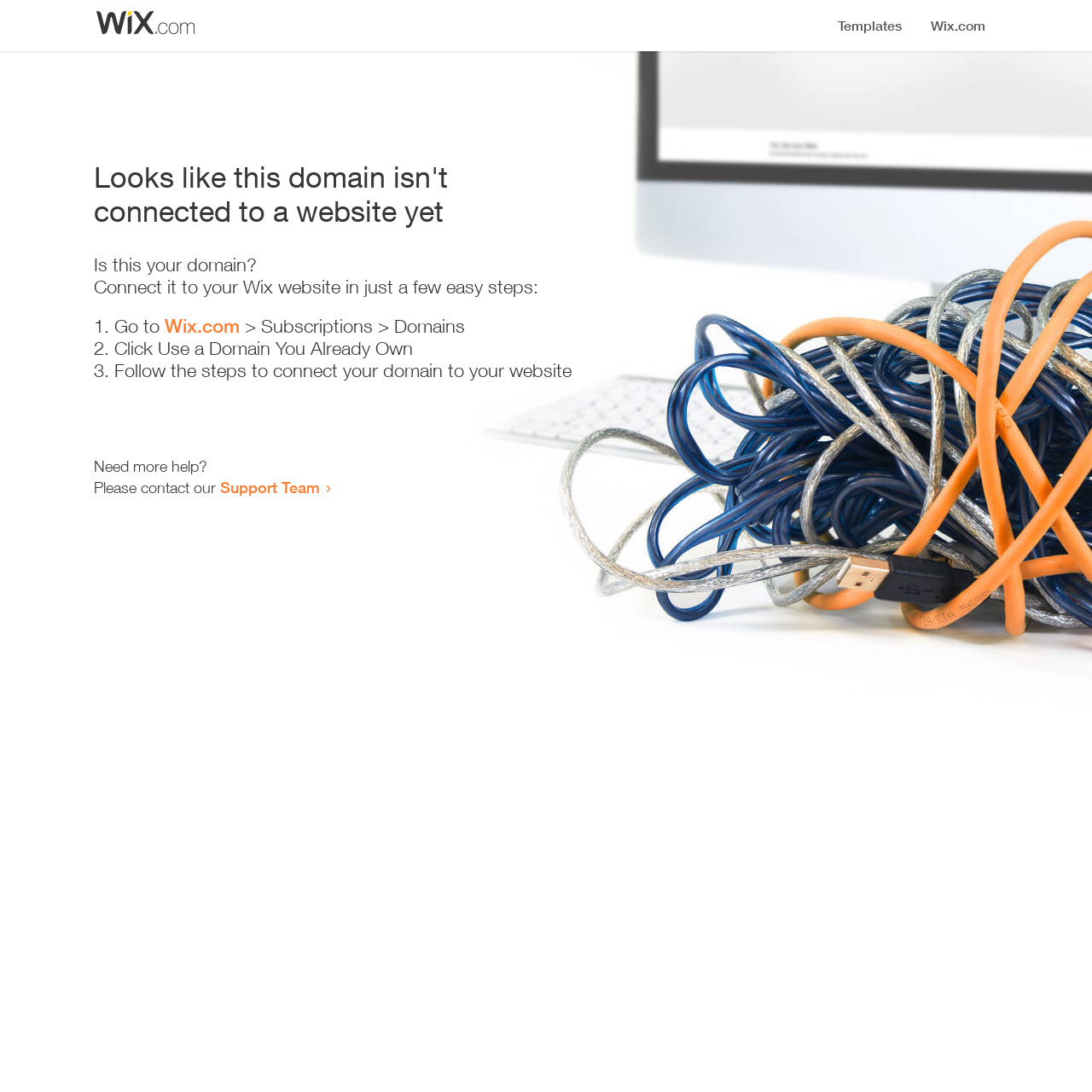What is the error message on this webpage?
Please answer the question with a single word or phrase, referencing the image.

Looks like this domain isn't connected to a website yet